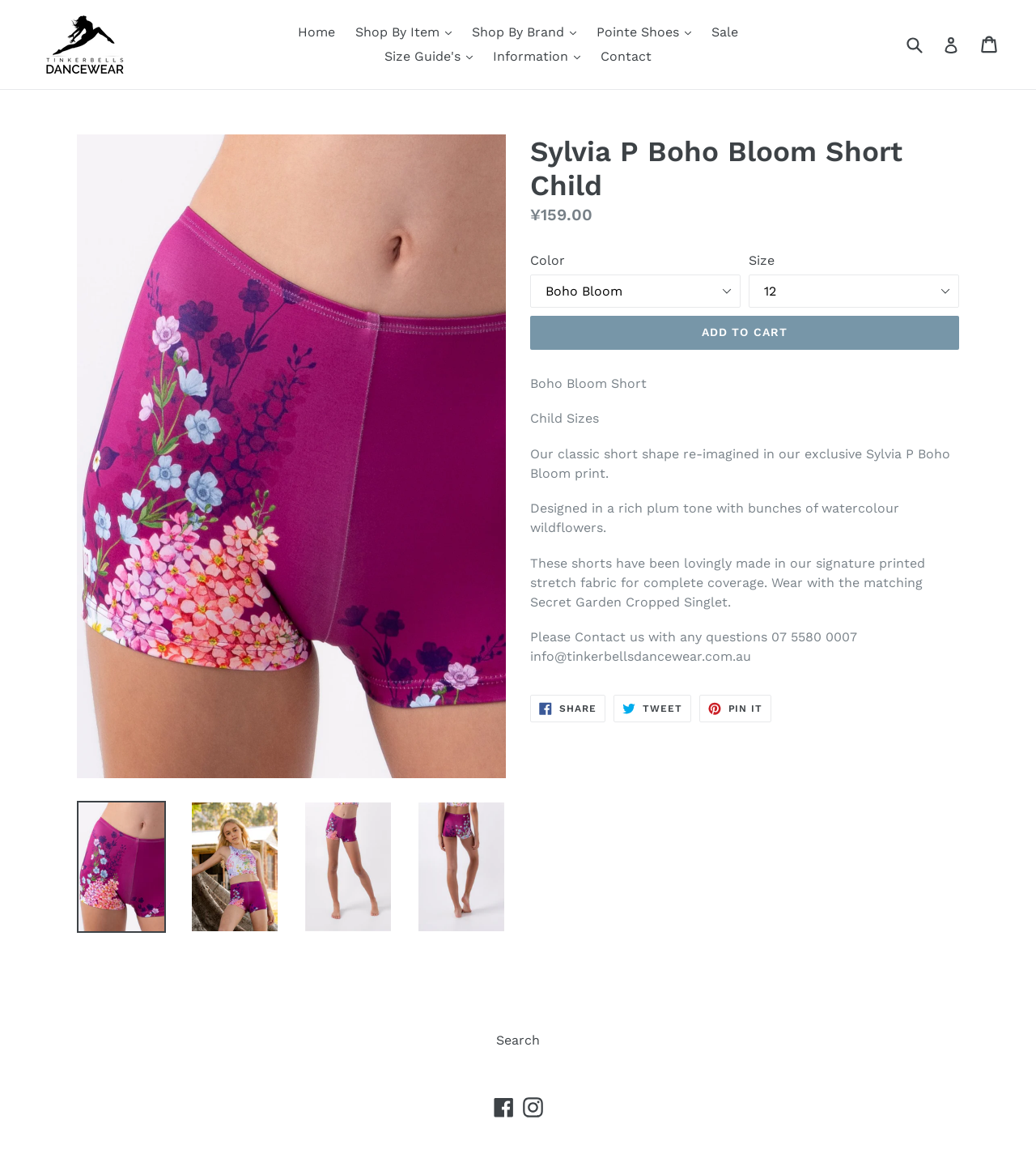What is the color of the Sylvia P Boho Bloom Short Child?
Give a detailed response to the question by analyzing the screenshot.

I found the answer by reading the product description, which states that the shorts are 'Designed in a rich plum tone with bunches of watercolour wildflowers'.